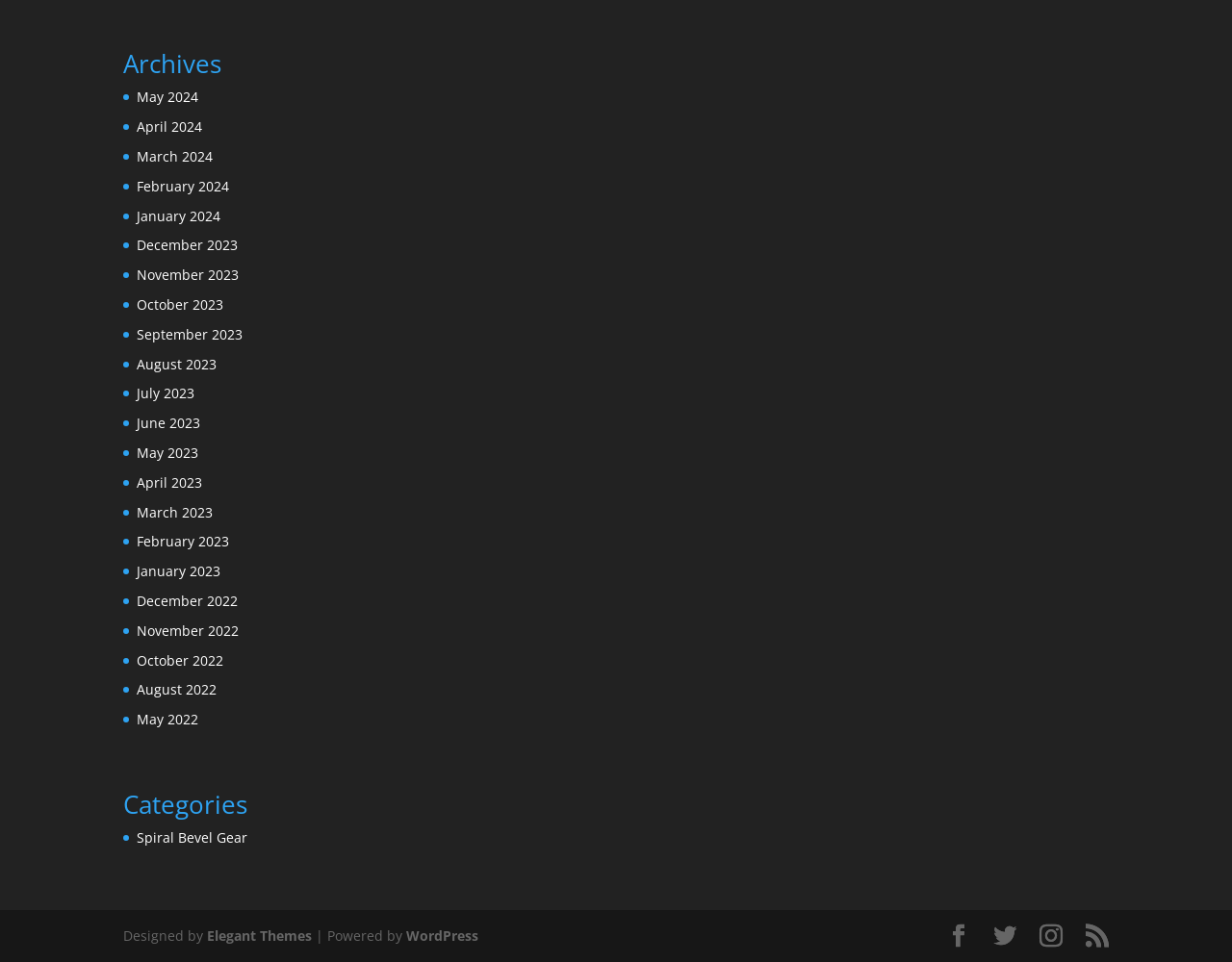How many social media links are at the bottom of the webpage?
Refer to the image and provide a one-word or short phrase answer.

4